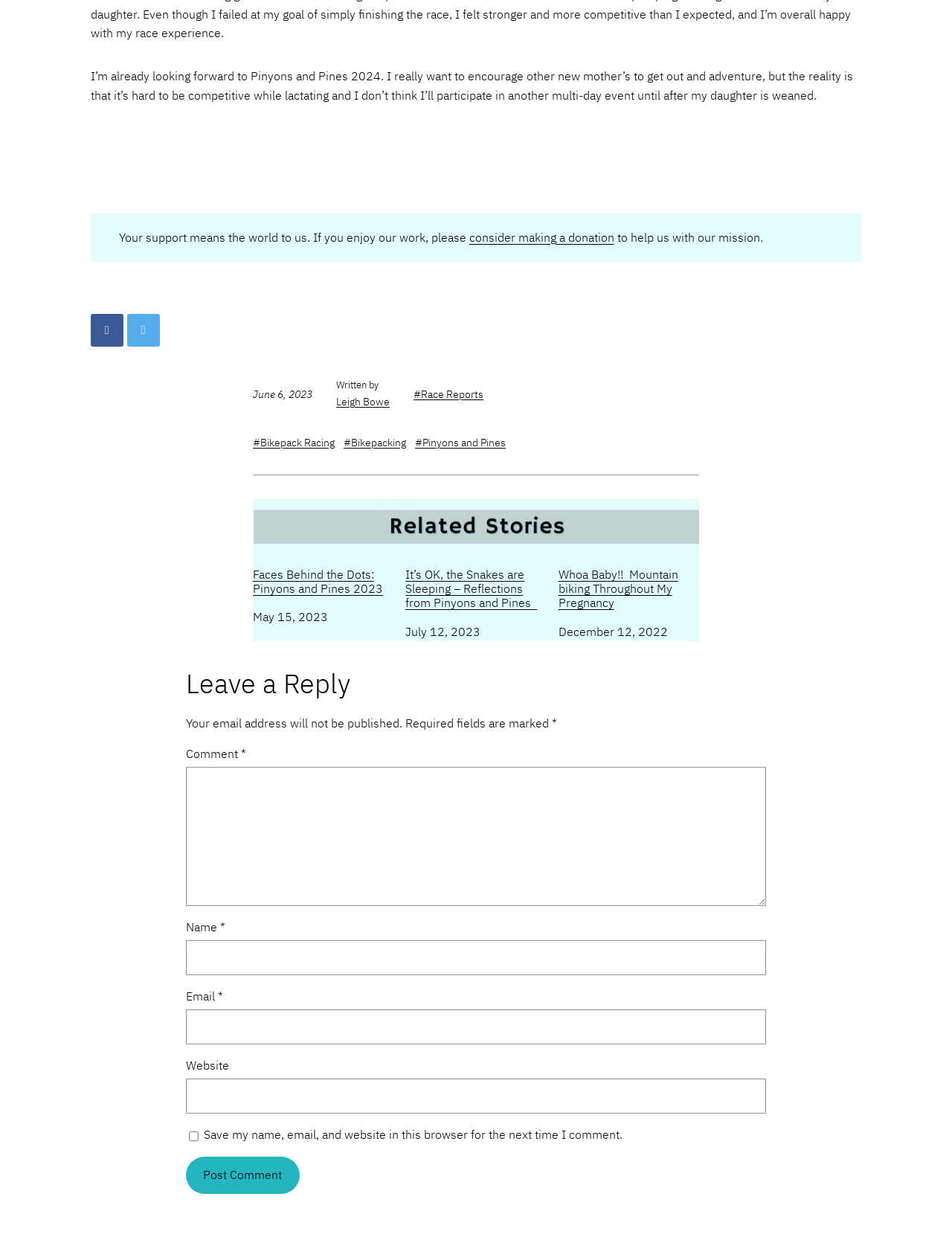Answer this question using a single word or a brief phrase:
What is the author of the article?

Leigh Bowe